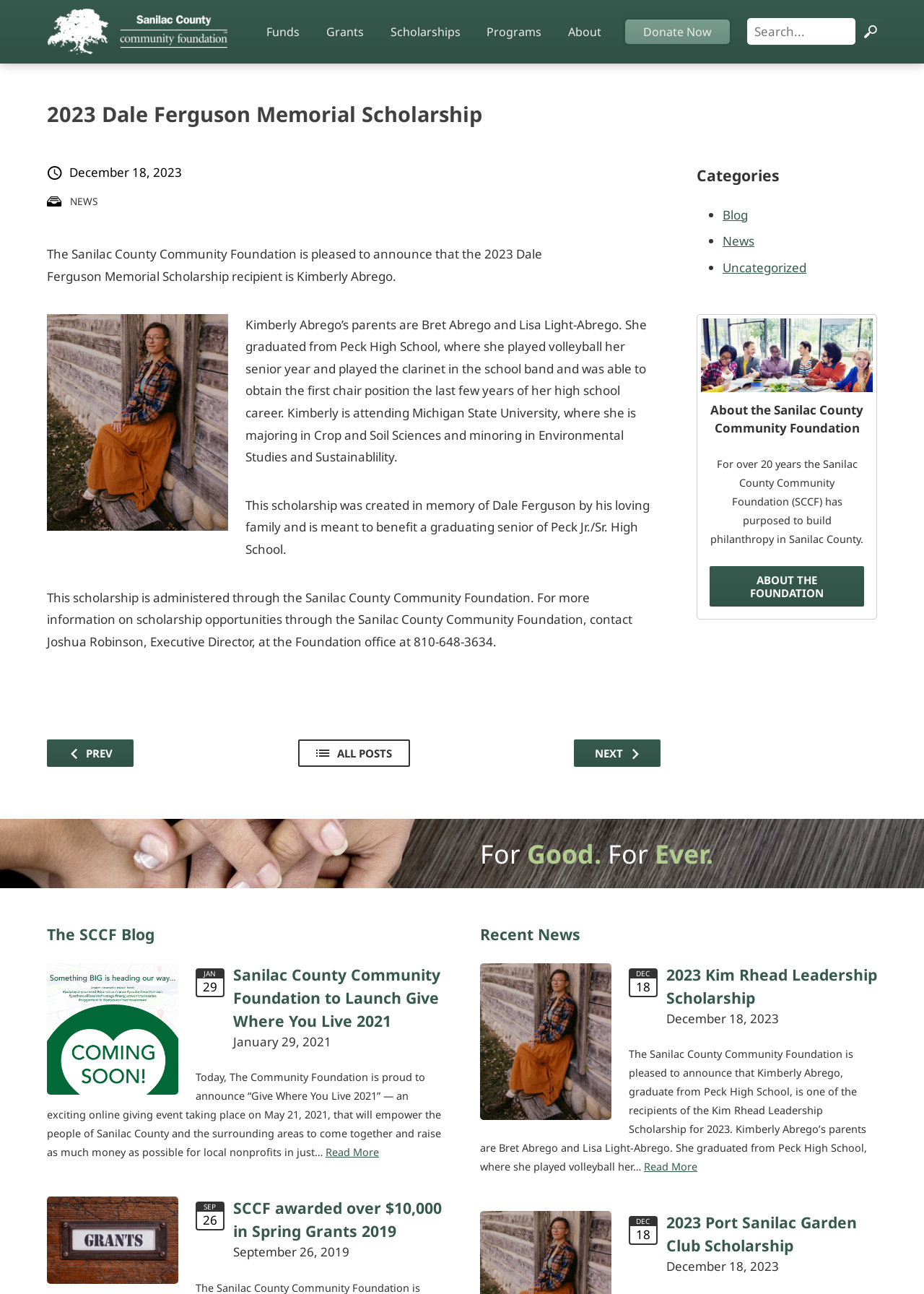What is the name of the scholarship awarded to Kimberly Abrego besides the Dale Ferguson Memorial Scholarship?
Please provide a comprehensive and detailed answer to the question.

The answer can be found in the article section of the webpage, where it is stated that 'The Sanilac County Community Foundation is pleased to announce that Kimberly Abrego, graduate from Peck High School, is one of the recipients of the Kim Rhead Leadership Scholarship for 2023.'